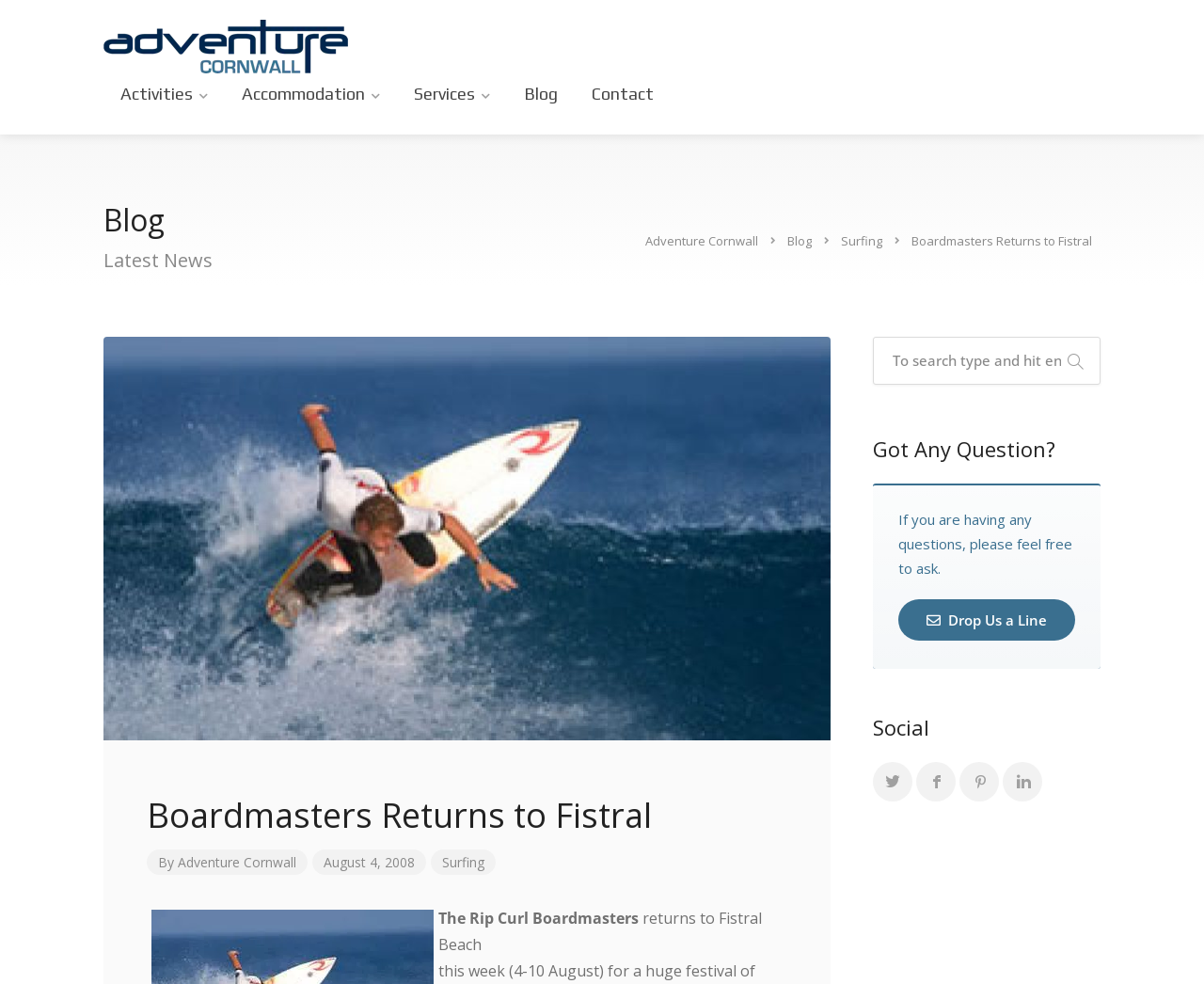Can you find the bounding box coordinates for the UI element given this description: "Contact"? Provide the coordinates as four float numbers between 0 and 1: [left, top, right, bottom].

[0.48, 0.078, 0.555, 0.115]